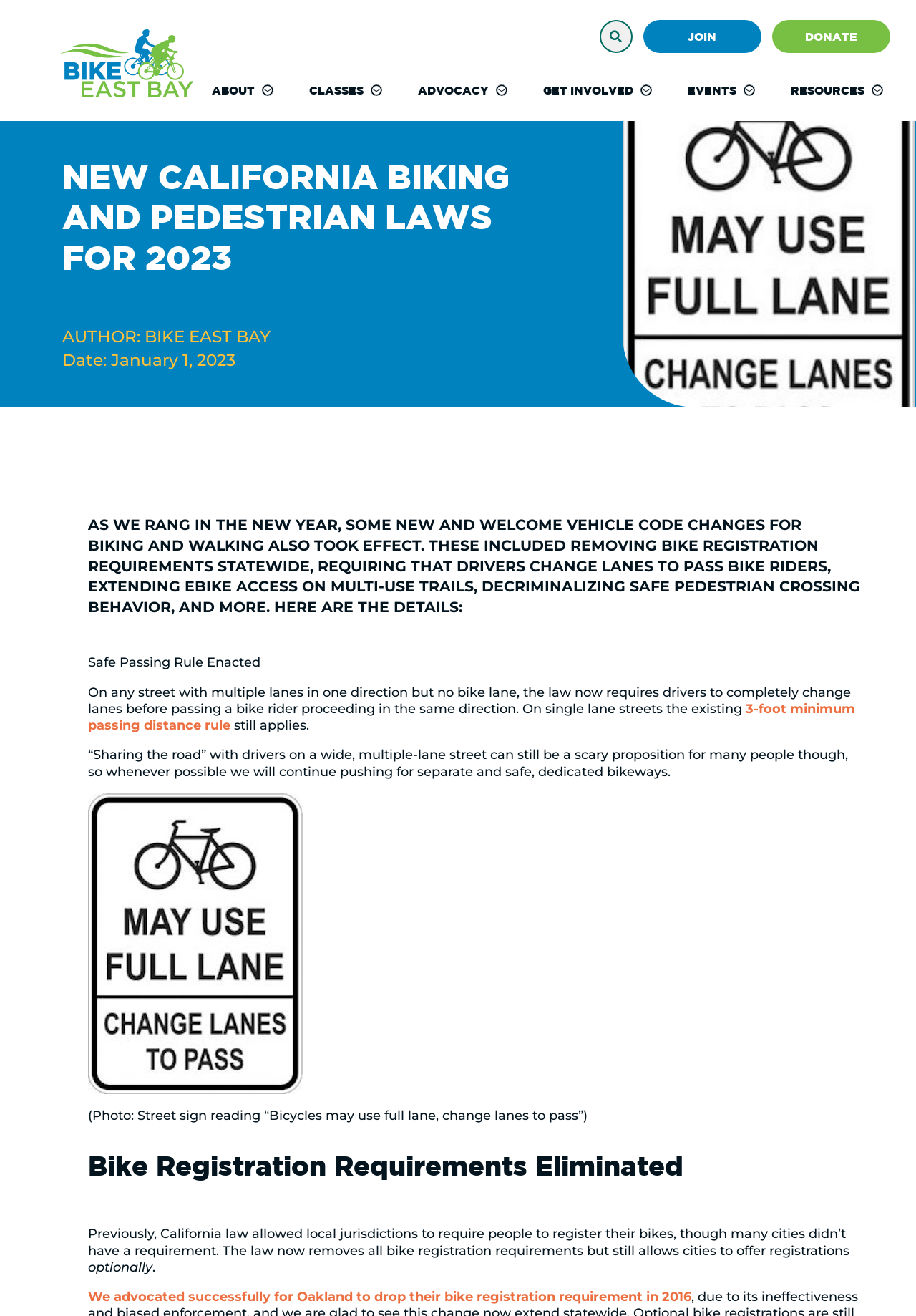Please mark the bounding box coordinates of the area that should be clicked to carry out the instruction: "Search for something".

[0.655, 0.015, 0.691, 0.04]